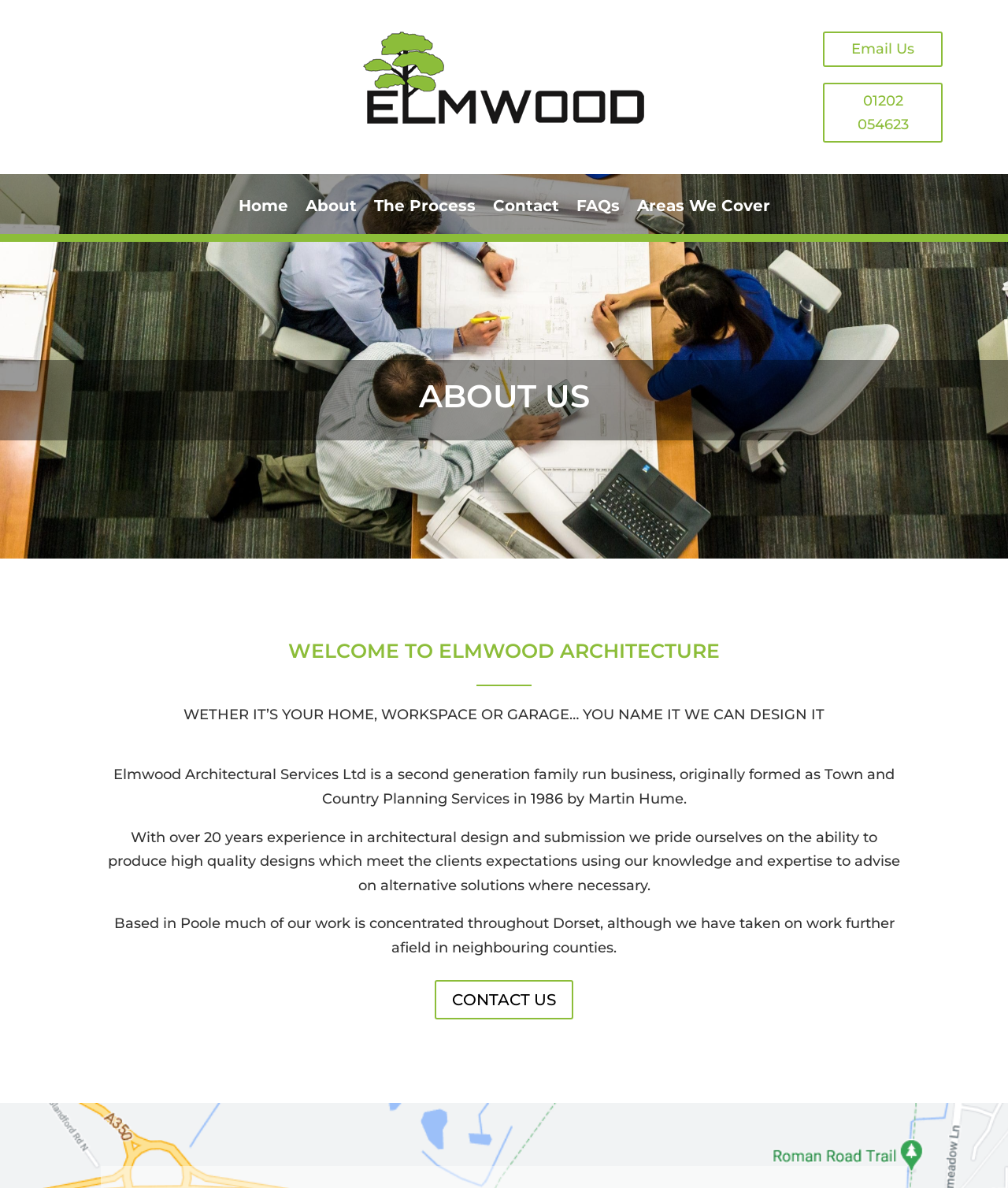Generate a comprehensive description of the contents of the webpage.

The webpage is about Elmwood Architectural Services, an architectural design company. At the top, there are several links, including "Email Us" and "01202 054623", which are positioned on the right side of the page. Below these links, there is a navigation menu with links to "Home", "About", "The Process", "Contact", "FAQs", and "Areas We Cover", which are aligned horizontally across the page.

The main content of the page is an article that takes up most of the page's space. It starts with a heading "ABOUT US" followed by a subheading "WELCOME TO ELMWOOD ARCHITECTURE". Below the headings, there are three paragraphs of text that describe the company's services and expertise. The text is positioned in the middle of the page, with a slight indentation from the left margin.

At the bottom of the page, there is a link to "CONTACT US" positioned near the center of the page. Overall, the webpage has a simple and clean layout, with a focus on presenting the company's information and services.